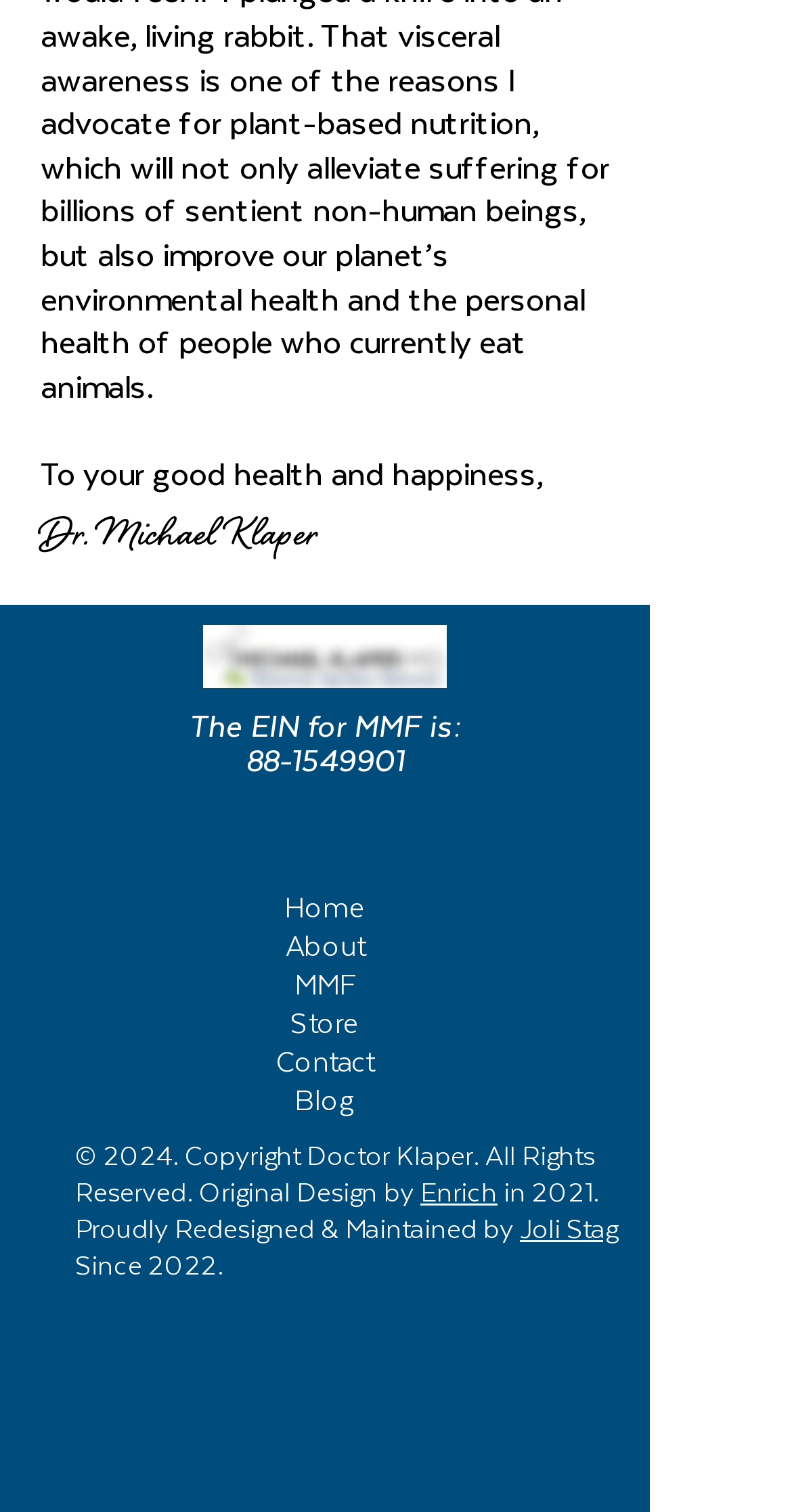Determine the bounding box coordinates of the clickable region to execute the instruction: "go to Eilean Eisdeal". The coordinates should be four float numbers between 0 and 1, denoted as [left, top, right, bottom].

None